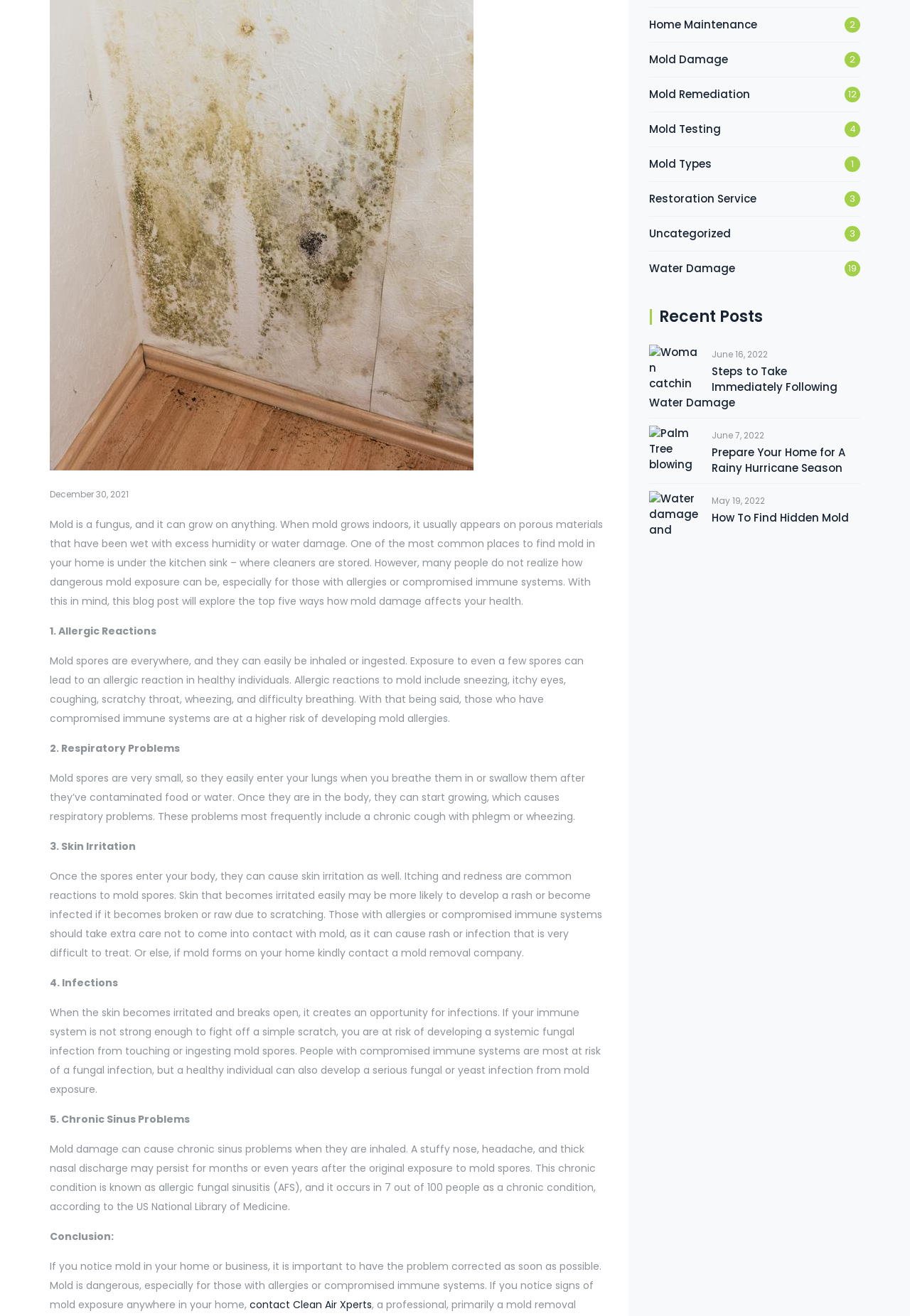Highlight the bounding box of the UI element that corresponds to this description: "Uncategorized".

[0.714, 0.17, 0.803, 0.185]